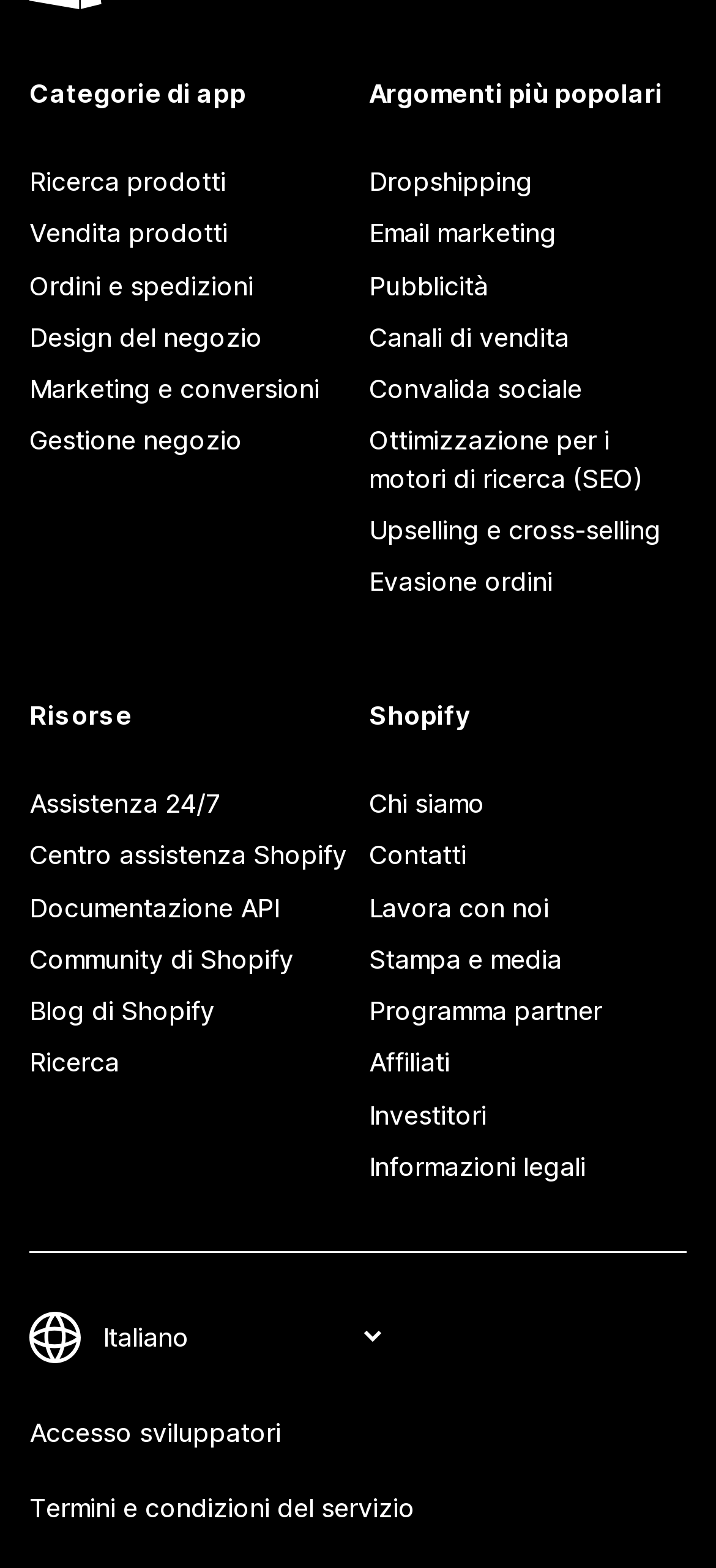What are the categories of apps?
Refer to the image and respond with a one-word or short-phrase answer.

Categorie di app